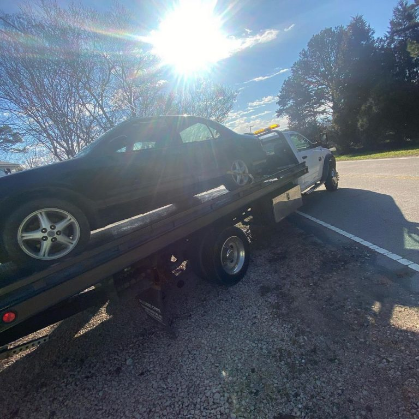Is the tow truck positioned on the left side of the road?
Look at the image and construct a detailed response to the question.

According to the caption, the truck is positioned on the 'right side of the road', which implies that it is not on the left side.